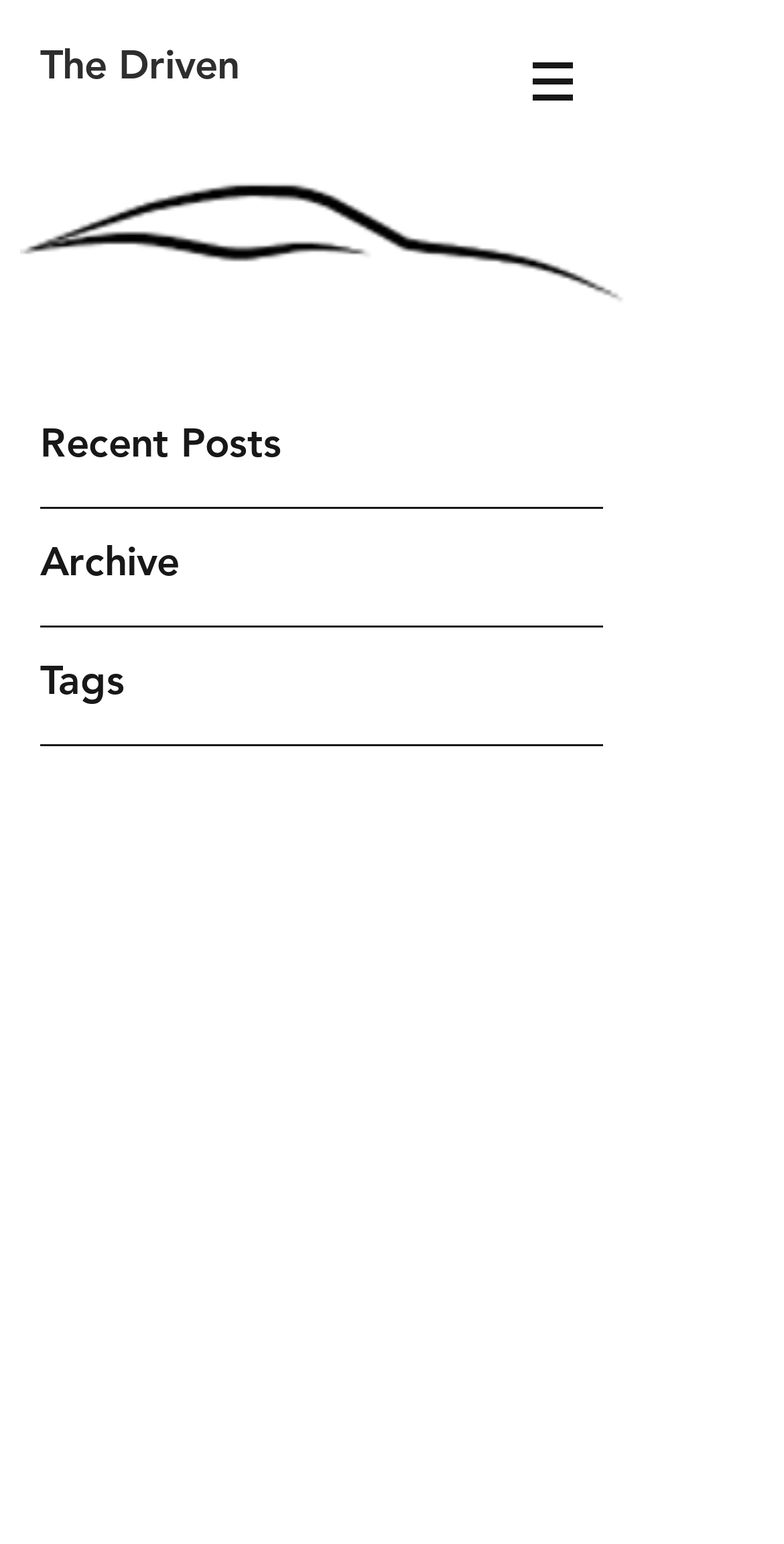What are the categories of posts? Look at the image and give a one-word or short phrase answer.

Recent Posts, Archive, Tags